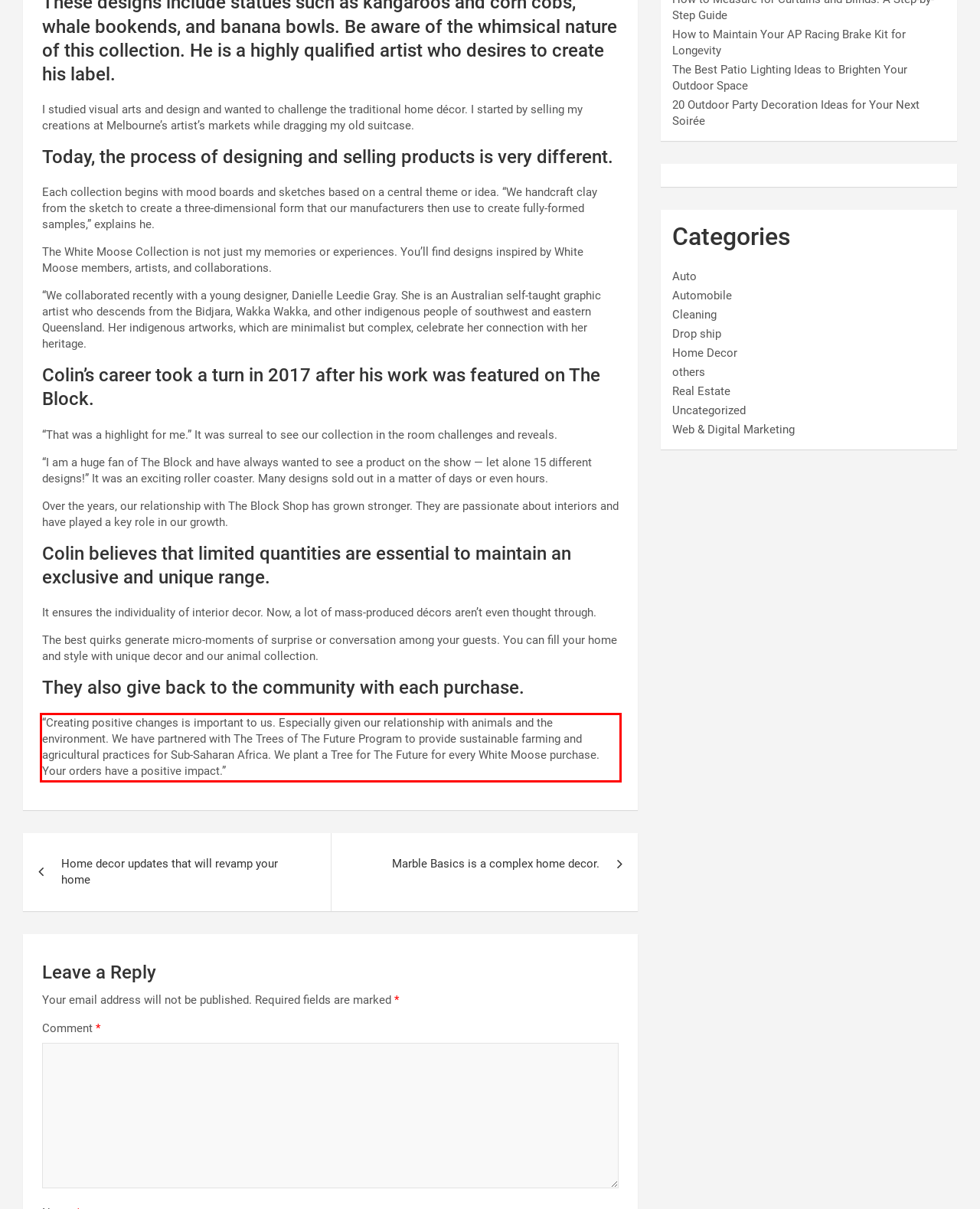Please look at the screenshot provided and find the red bounding box. Extract the text content contained within this bounding box.

“Creating positive changes is important to us. Especially given our relationship with animals and the environment. We have partnered with The Trees of The Future Program to provide sustainable farming and agricultural practices for Sub-Saharan Africa. We plant a Tree for The Future for every White Moose purchase. Your orders have a positive impact.”